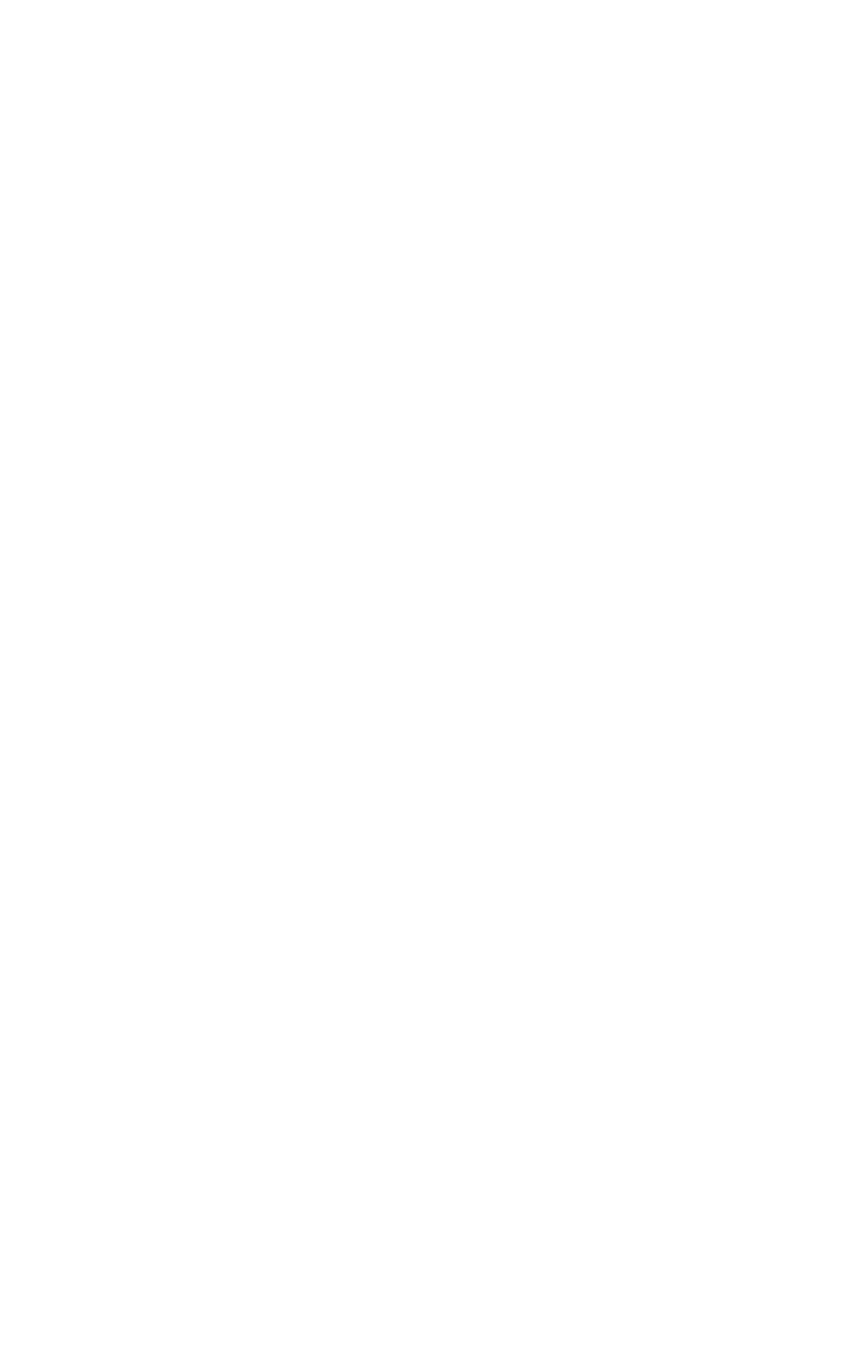Determine the bounding box coordinates of the region that needs to be clicked to achieve the task: "Follow on Facebook".

[0.028, 0.896, 0.09, 0.937]